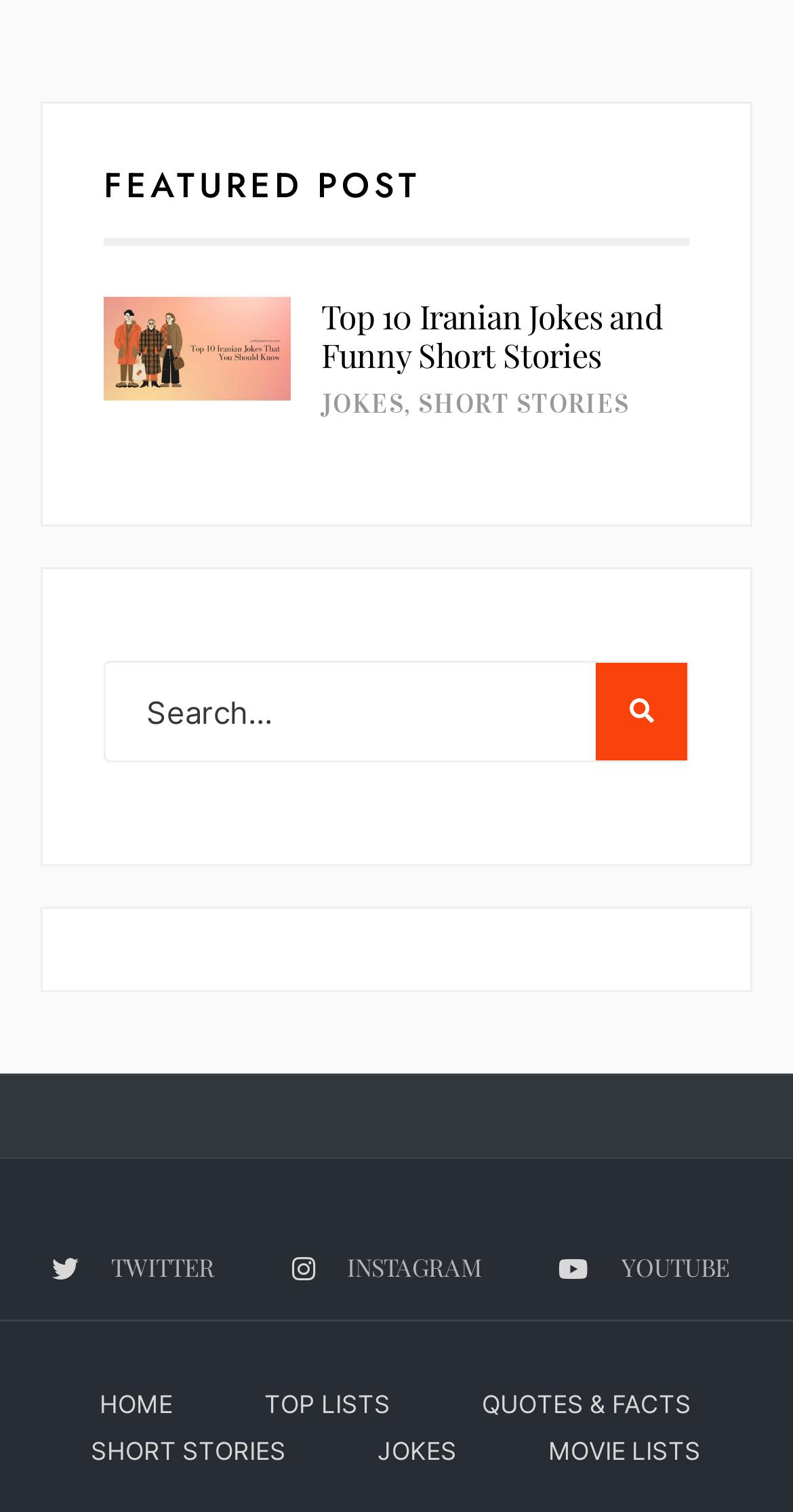Find and specify the bounding box coordinates that correspond to the clickable region for the instruction: "View the photo".

None